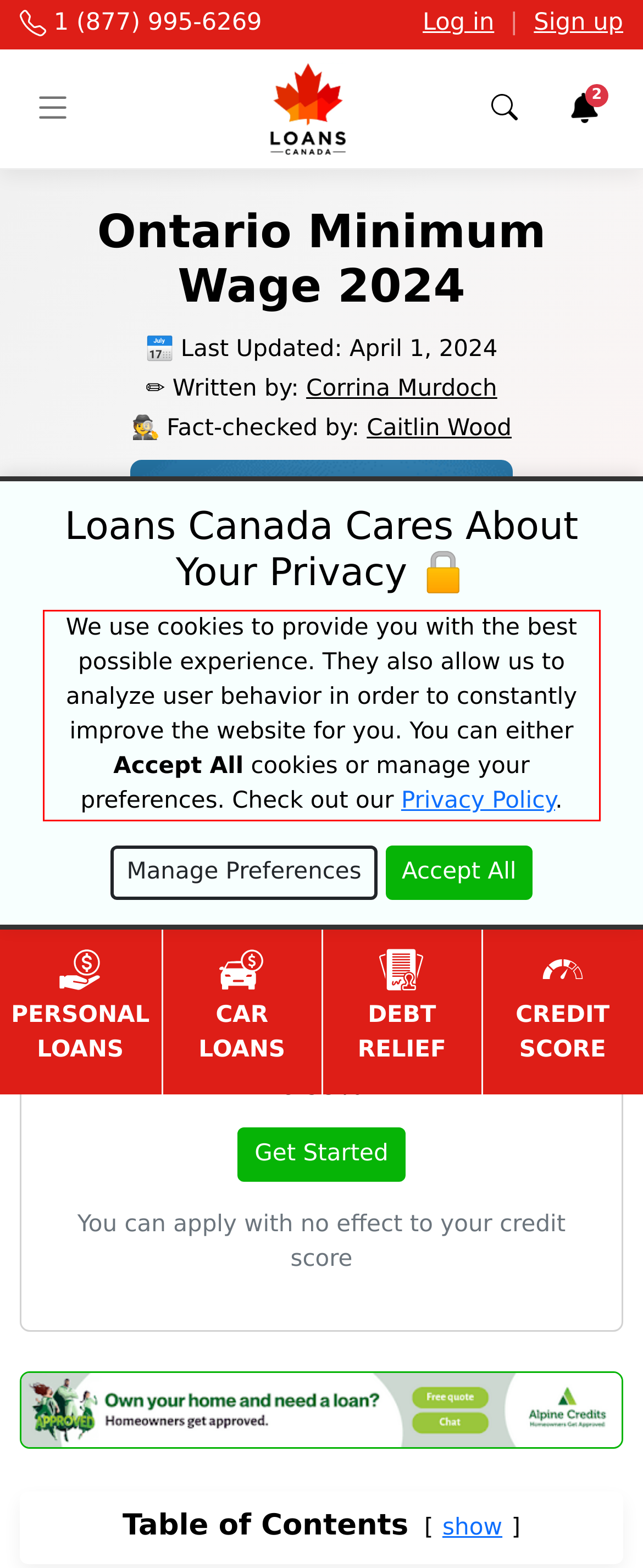Examine the screenshot of the webpage, locate the red bounding box, and perform OCR to extract the text contained within it.

We use cookies to provide you with the best possible experience. They also allow us to analyze user behavior in order to constantly improve the website for you. You can either Accept All cookies or manage your preferences. Check out our Privacy Policy.